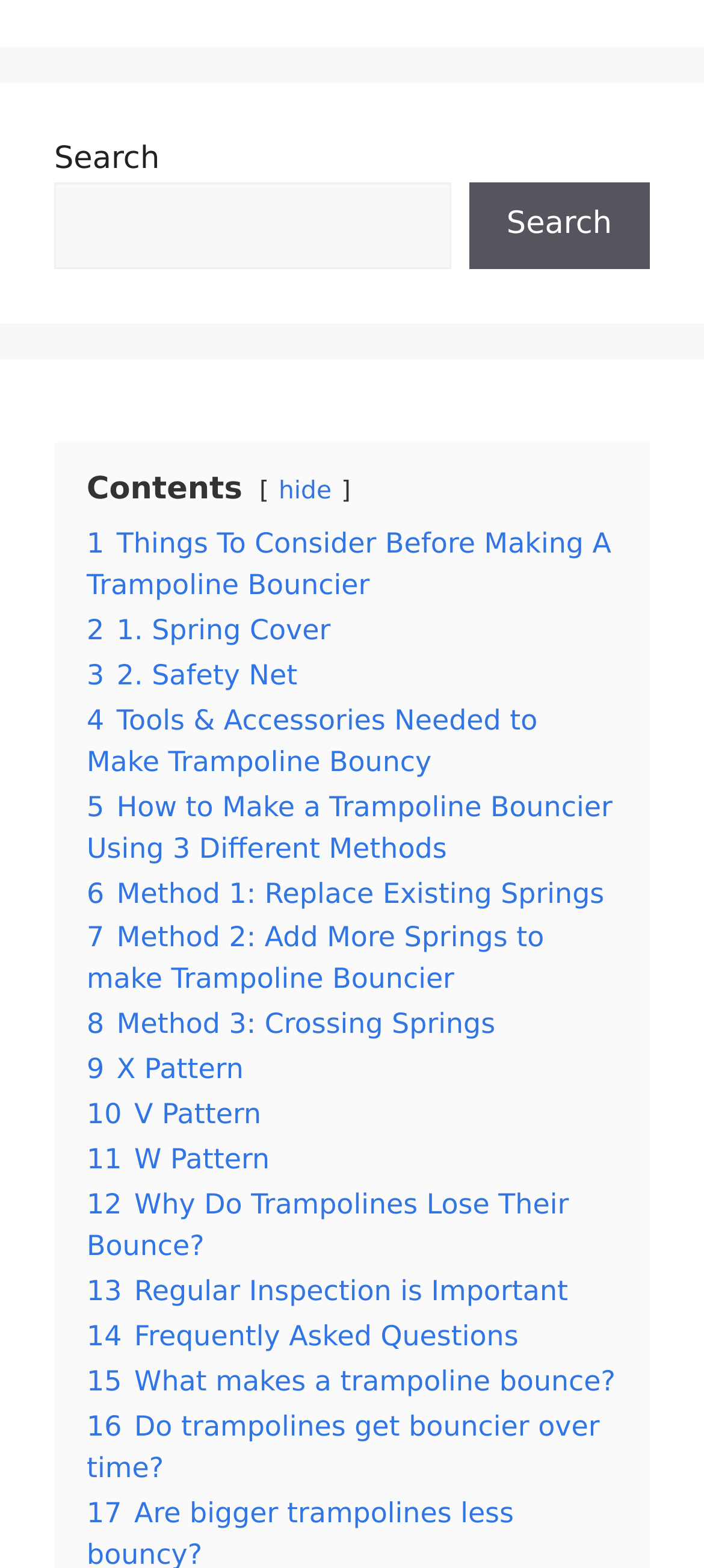What is the text above the list of links?
Using the information presented in the image, please offer a detailed response to the question.

The StaticText element with the text 'Contents' is located above the list of links, and its bounding box coordinates are [0.123, 0.3, 0.344, 0.323].